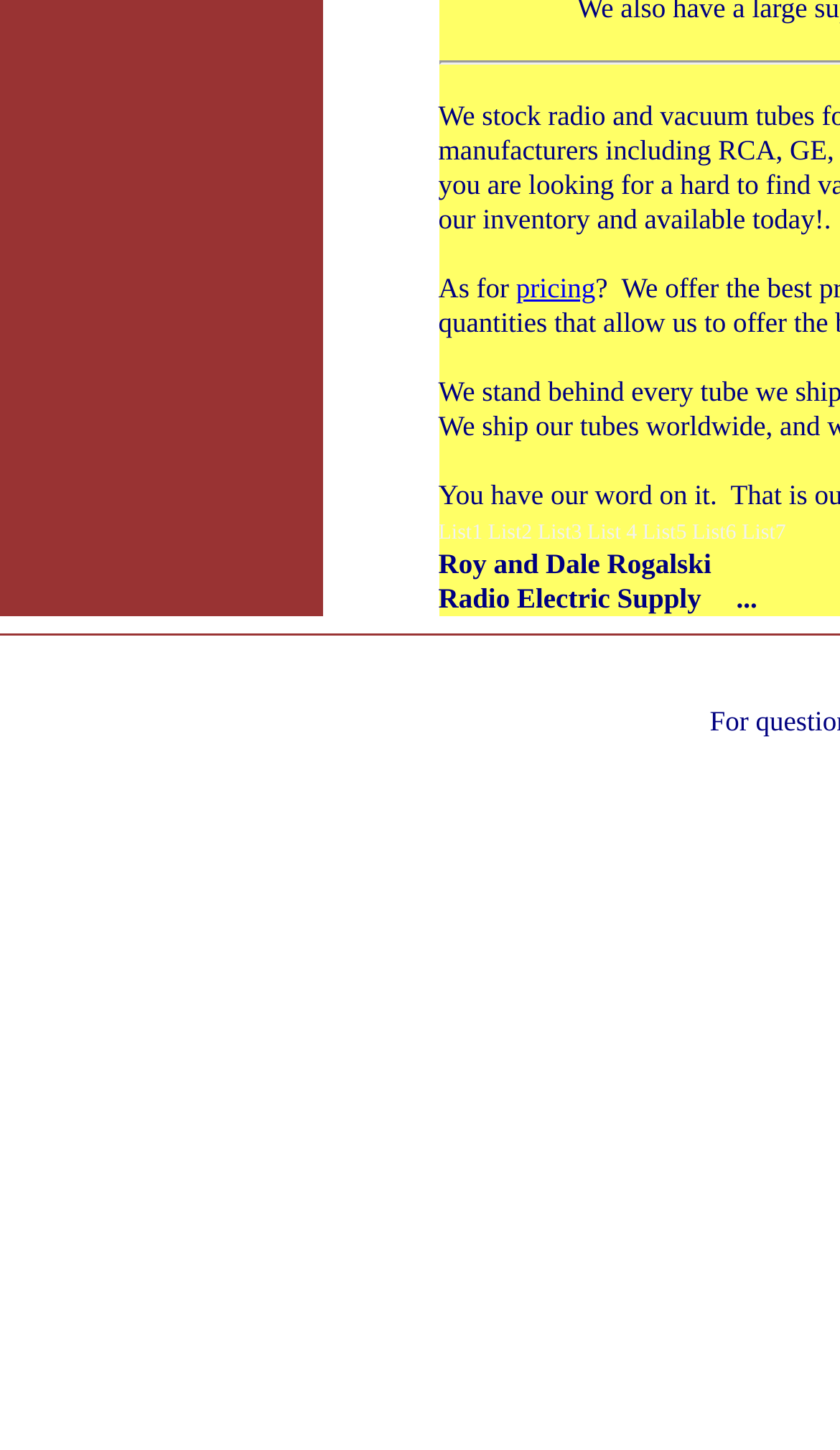Pinpoint the bounding box coordinates of the element that must be clicked to accomplish the following instruction: "visit List2". The coordinates should be in the format of four float numbers between 0 and 1, i.e., [left, top, right, bottom].

[0.581, 0.359, 0.634, 0.375]